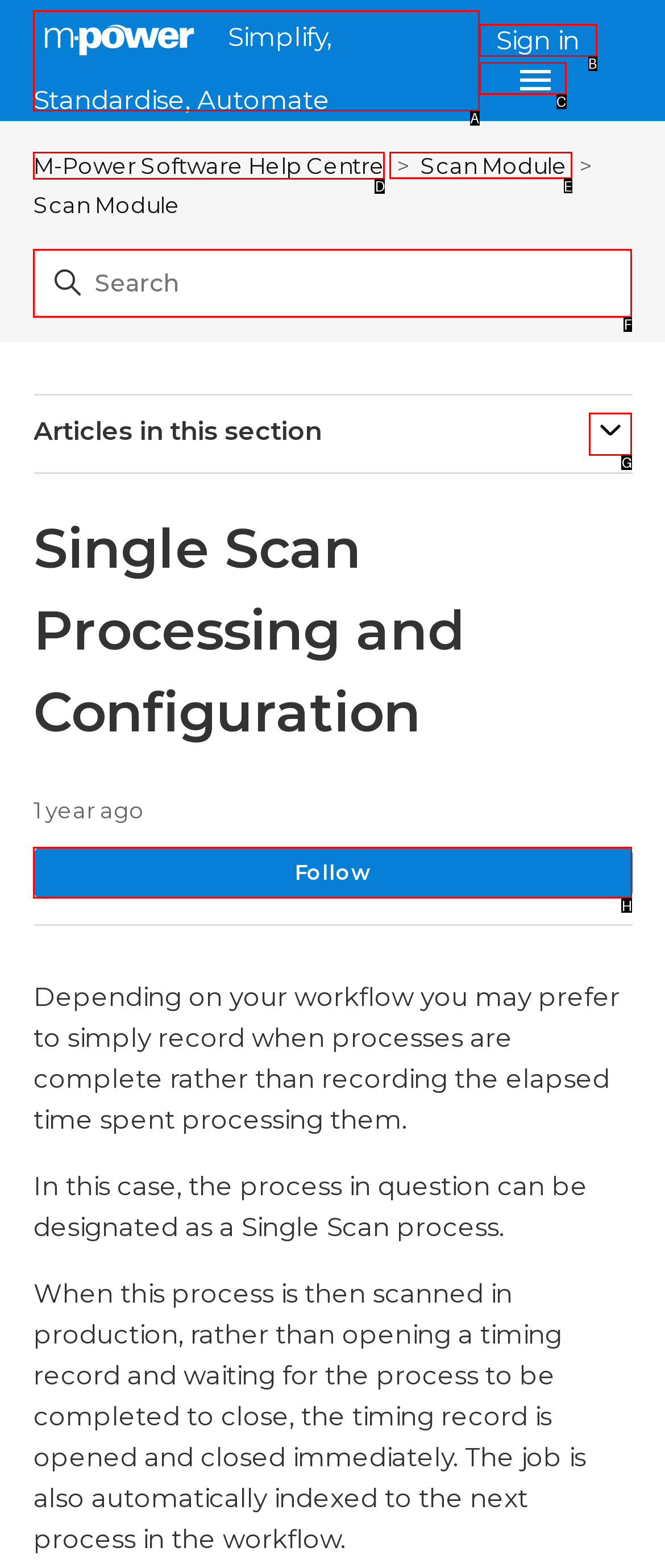Tell me which option I should click to complete the following task: Click on the 'Reputation X' link Answer with the option's letter from the given choices directly.

None